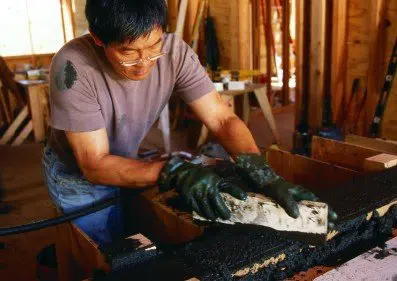What is the purpose of the wooden mold?
Refer to the screenshot and respond with a concise word or phrase.

To shape the concrete